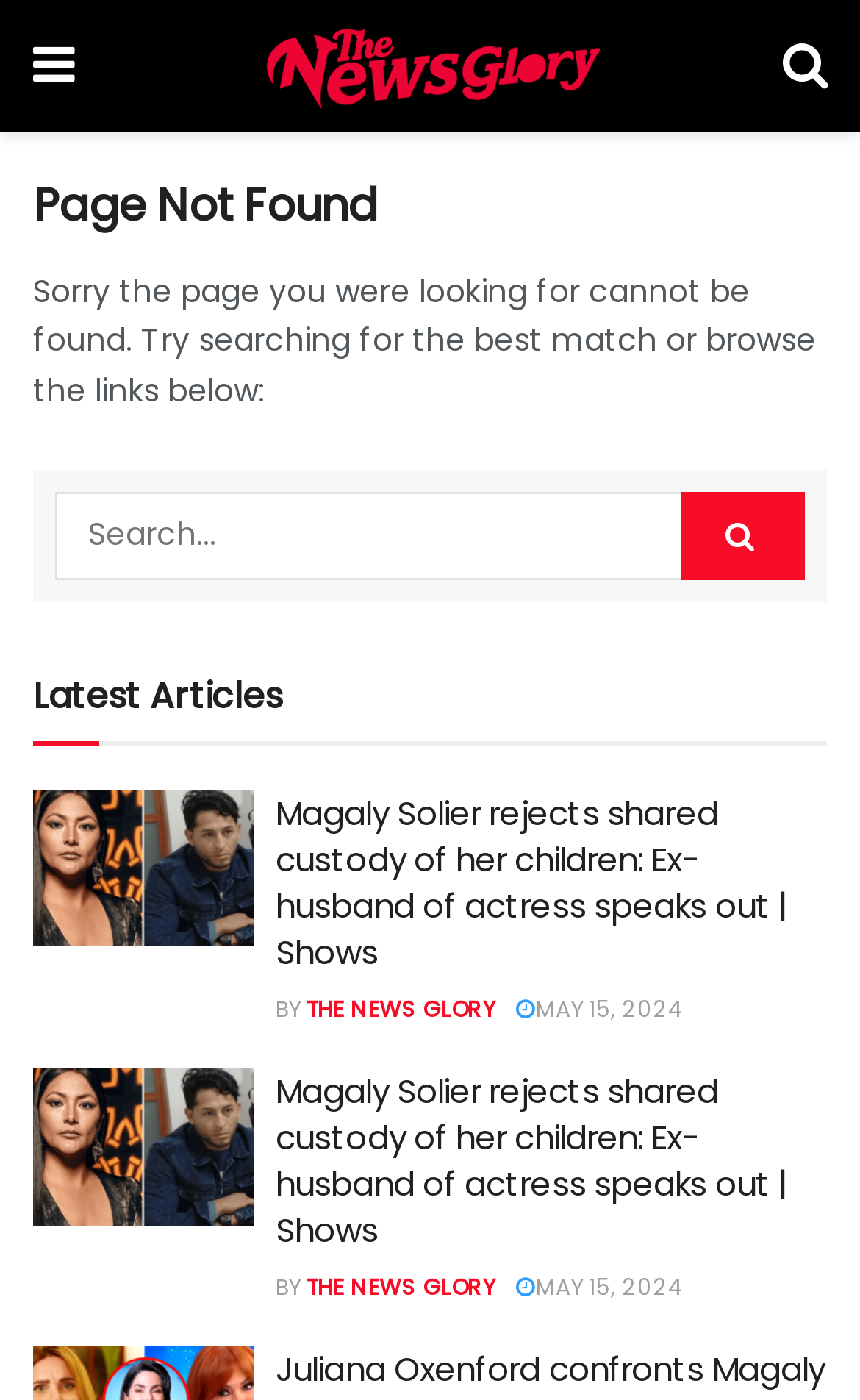Return the bounding box coordinates of the UI element that corresponds to this description: "aria-label="Search Button"". The coordinates must be given as four float numbers in the range of 0 and 1, [left, top, right, bottom].

[0.792, 0.351, 0.936, 0.414]